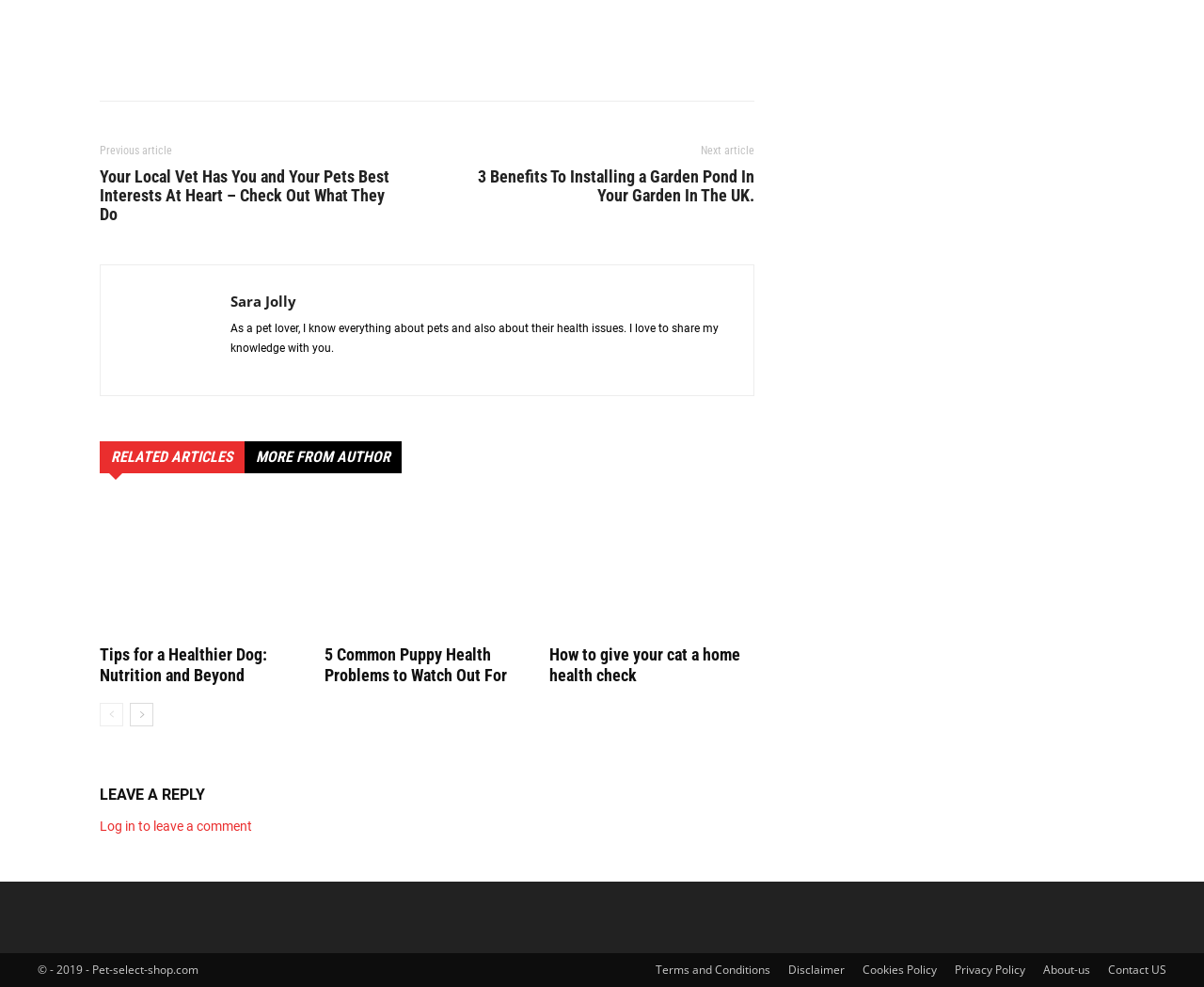What is the topic of the article 'Tips for a Healthier Dog: Nutrition and Beyond'?
Use the image to give a comprehensive and detailed response to the question.

The topic of the article can be inferred from the title 'Tips for a Healthier Dog: Nutrition and Beyond' which suggests that the article is about providing tips for a healthier dog.